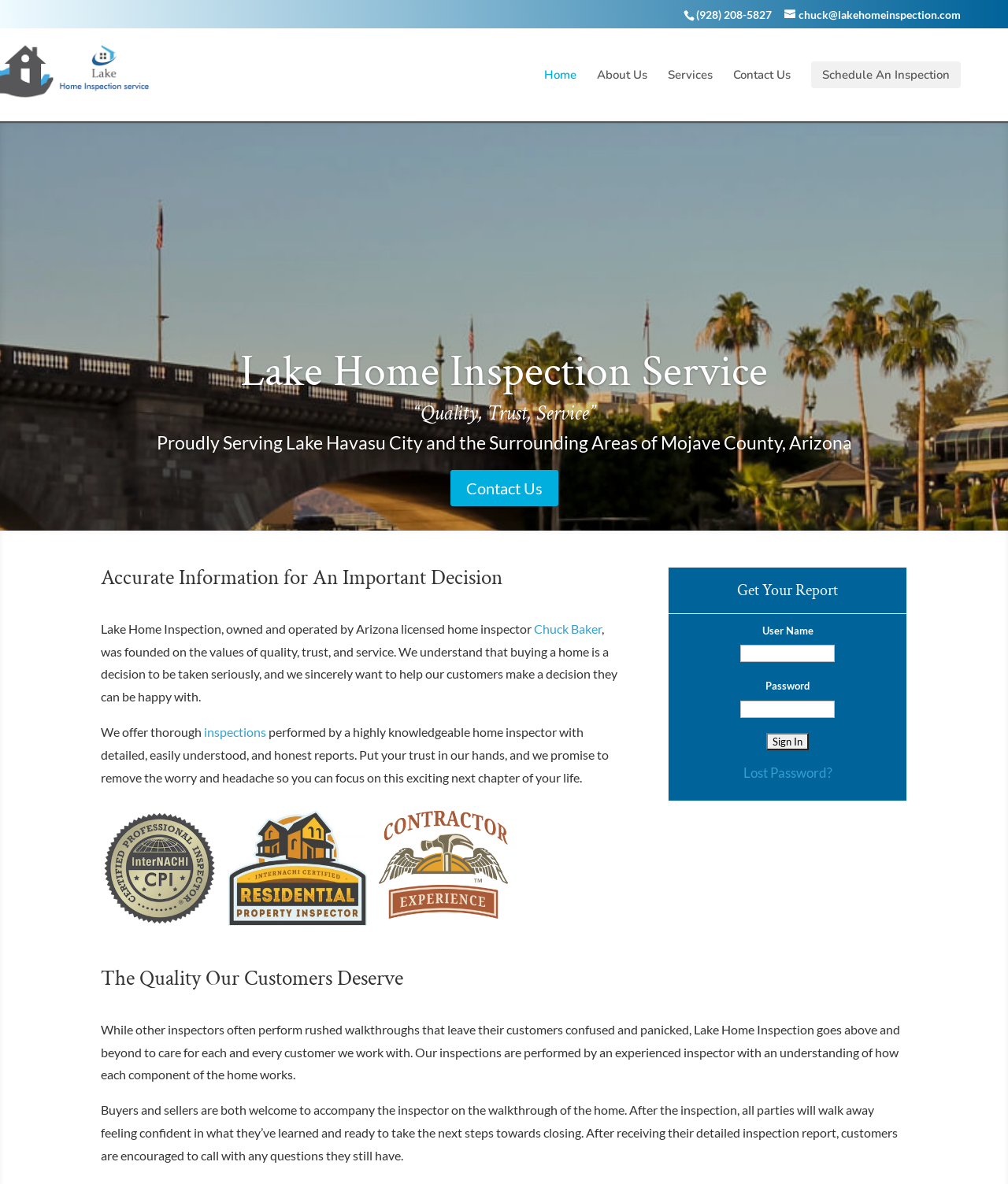What is the phone number to contact Lake Home Inspection Service?
Using the image as a reference, deliver a detailed and thorough answer to the question.

The phone number can be found at the top of the webpage, in the link element with the text '(928) 208-5827'.